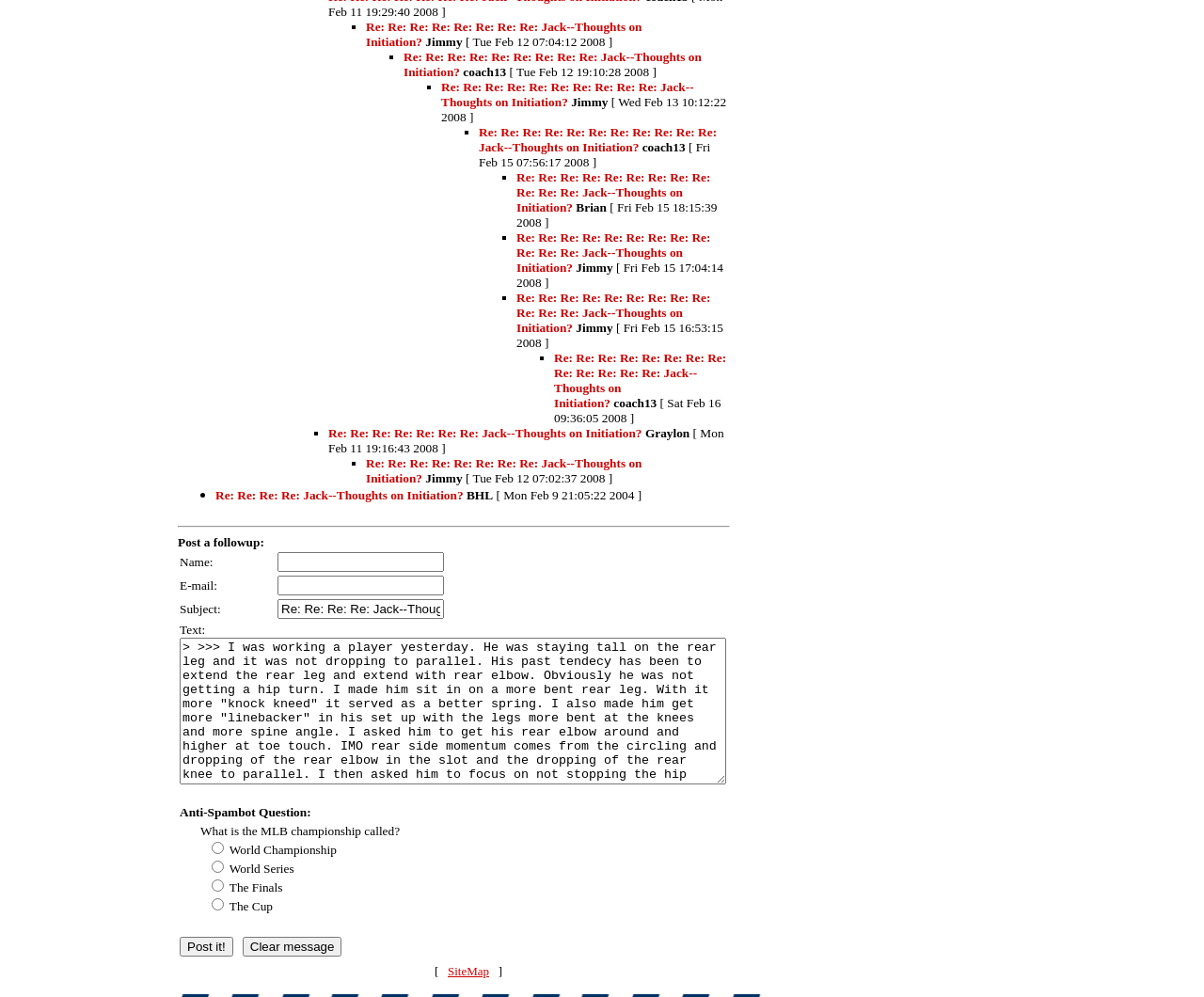Please indicate the bounding box coordinates of the element's region to be clicked to achieve the instruction: "Click the link 'Re: Re: Re: Re: Jack--Thoughts on Initiation?'". Provide the coordinates as four float numbers between 0 and 1, i.e., [left, top, right, bottom].

[0.179, 0.49, 0.385, 0.504]